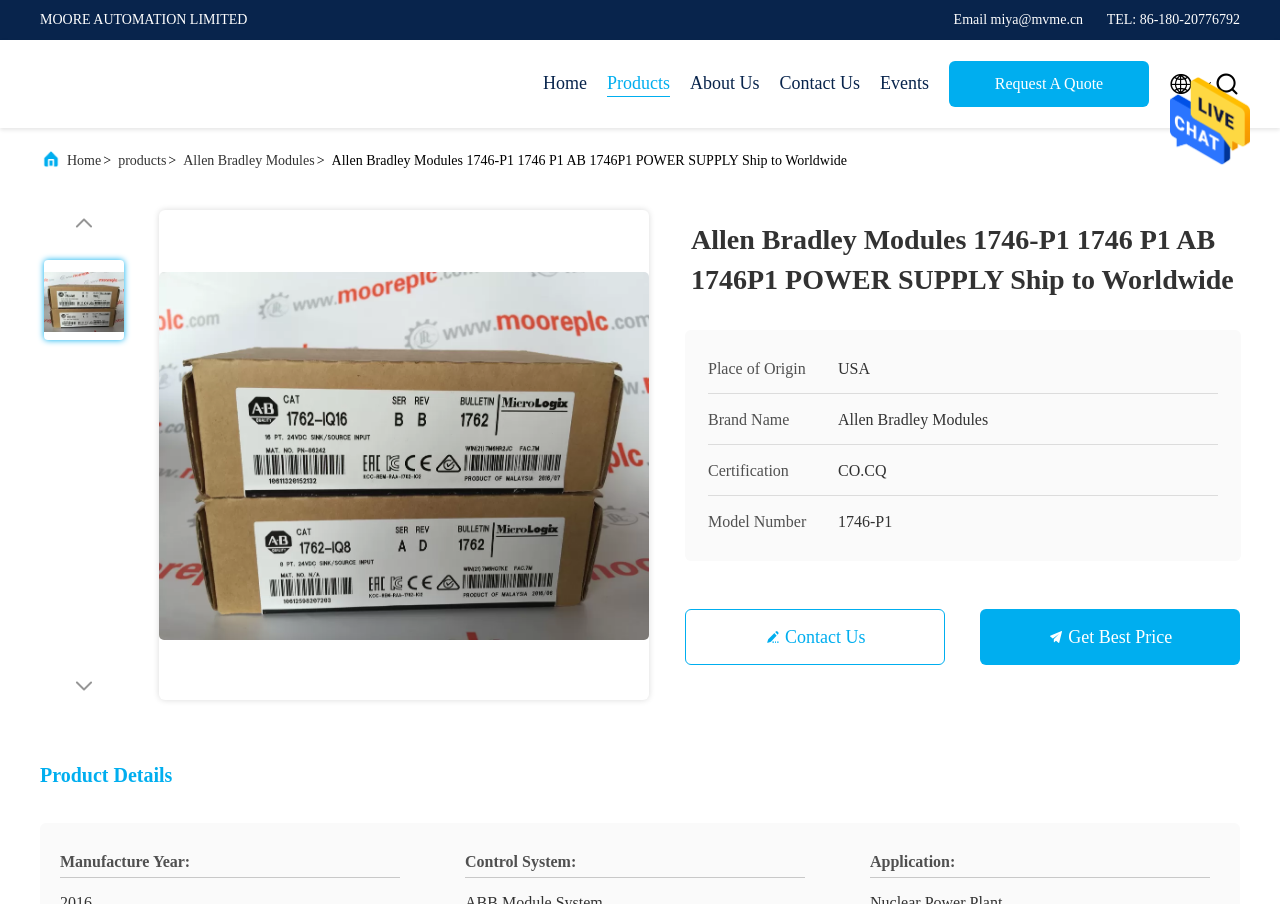Locate and generate the text content of the webpage's heading.

Allen Bradley Modules 1746-P1 1746 P1 AB 1746P1 POWER SUPPLY Ship to Worldwide